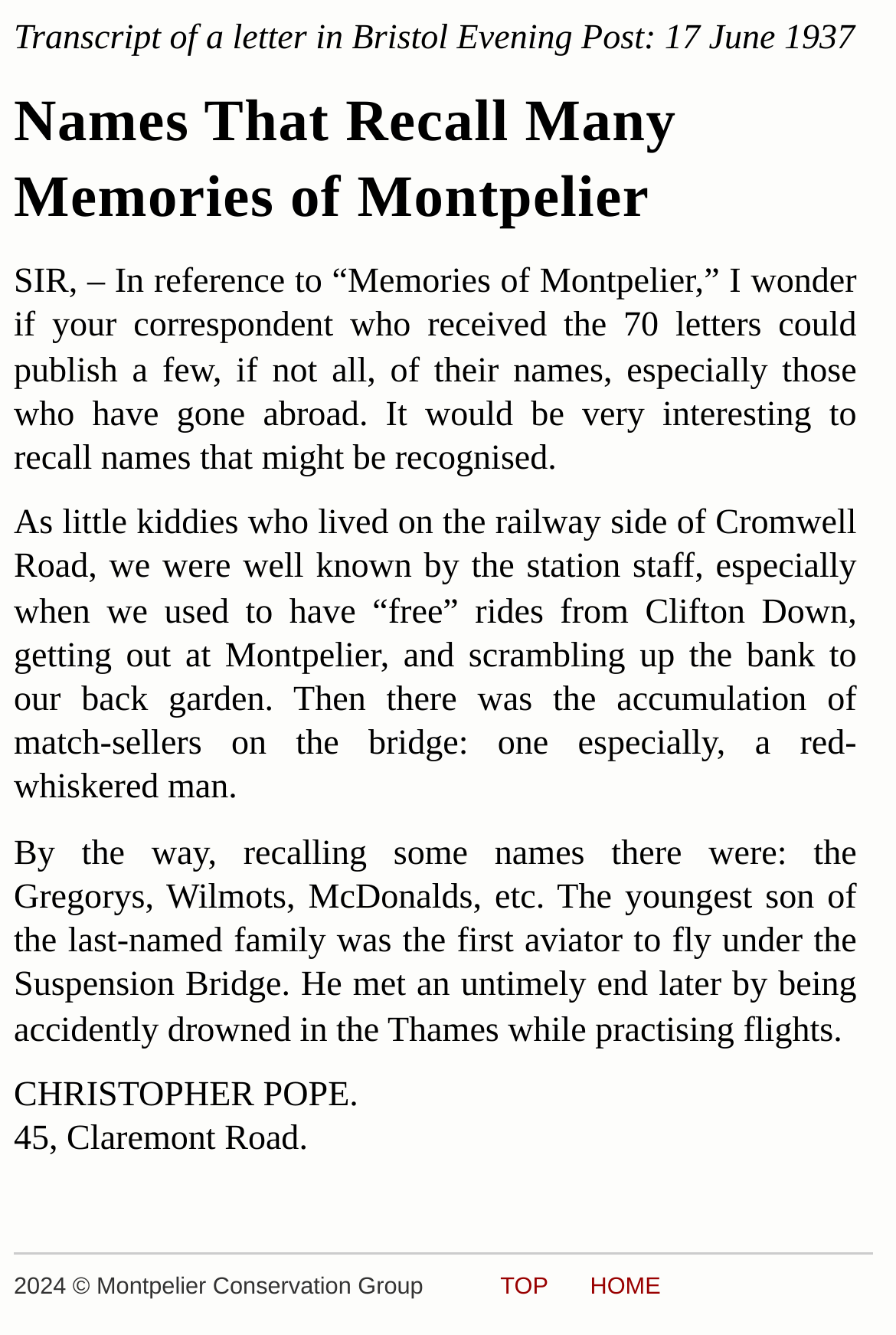What is the year of the copyright mentioned at the bottom of the page?
Based on the visual content, answer with a single word or a brief phrase.

2024